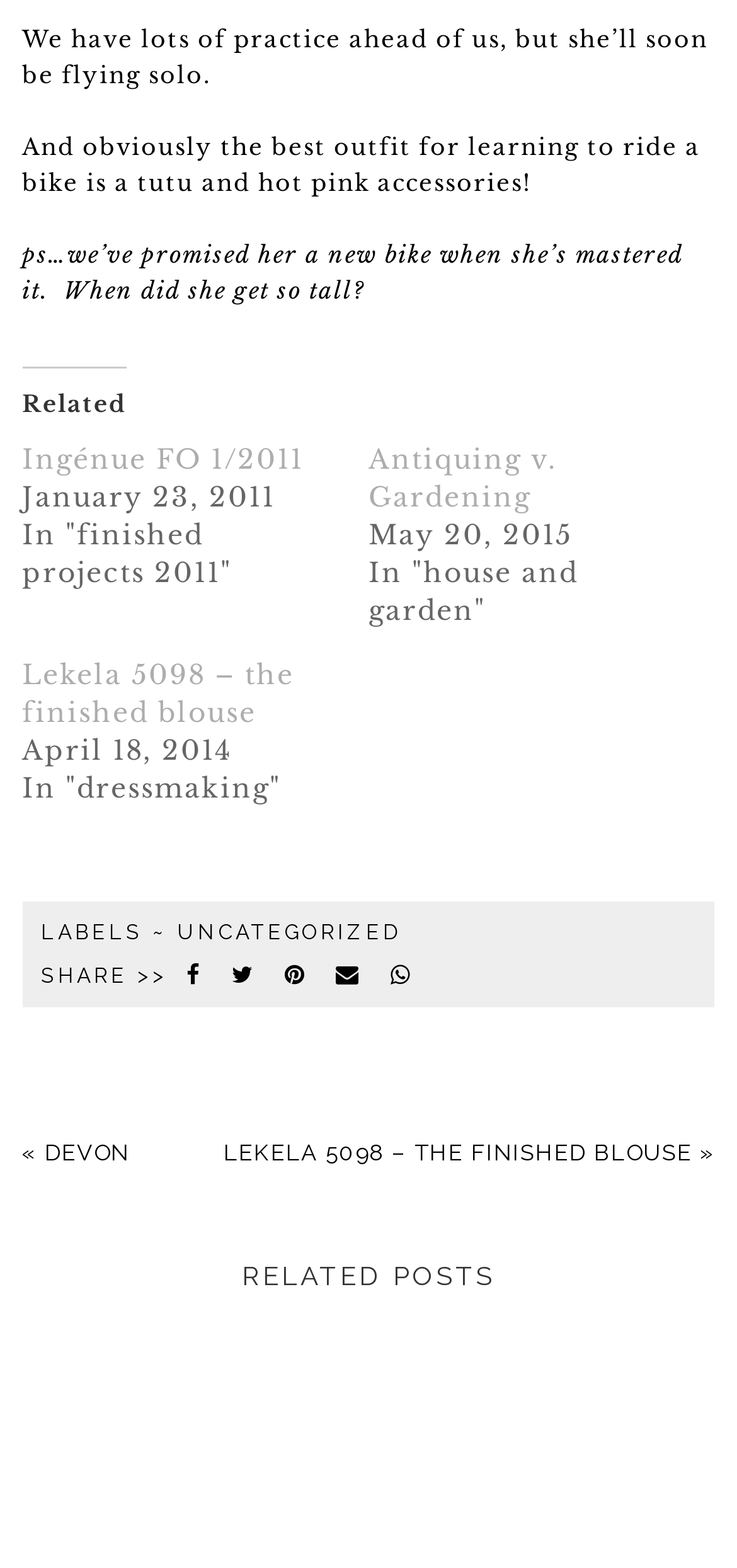Determine the bounding box coordinates for the clickable element to execute this instruction: "Click the link to view the post 'Lekela 5098 – the finished blouse'". Provide the coordinates as four float numbers between 0 and 1, i.e., [left, top, right, bottom].

[0.03, 0.42, 0.399, 0.466]